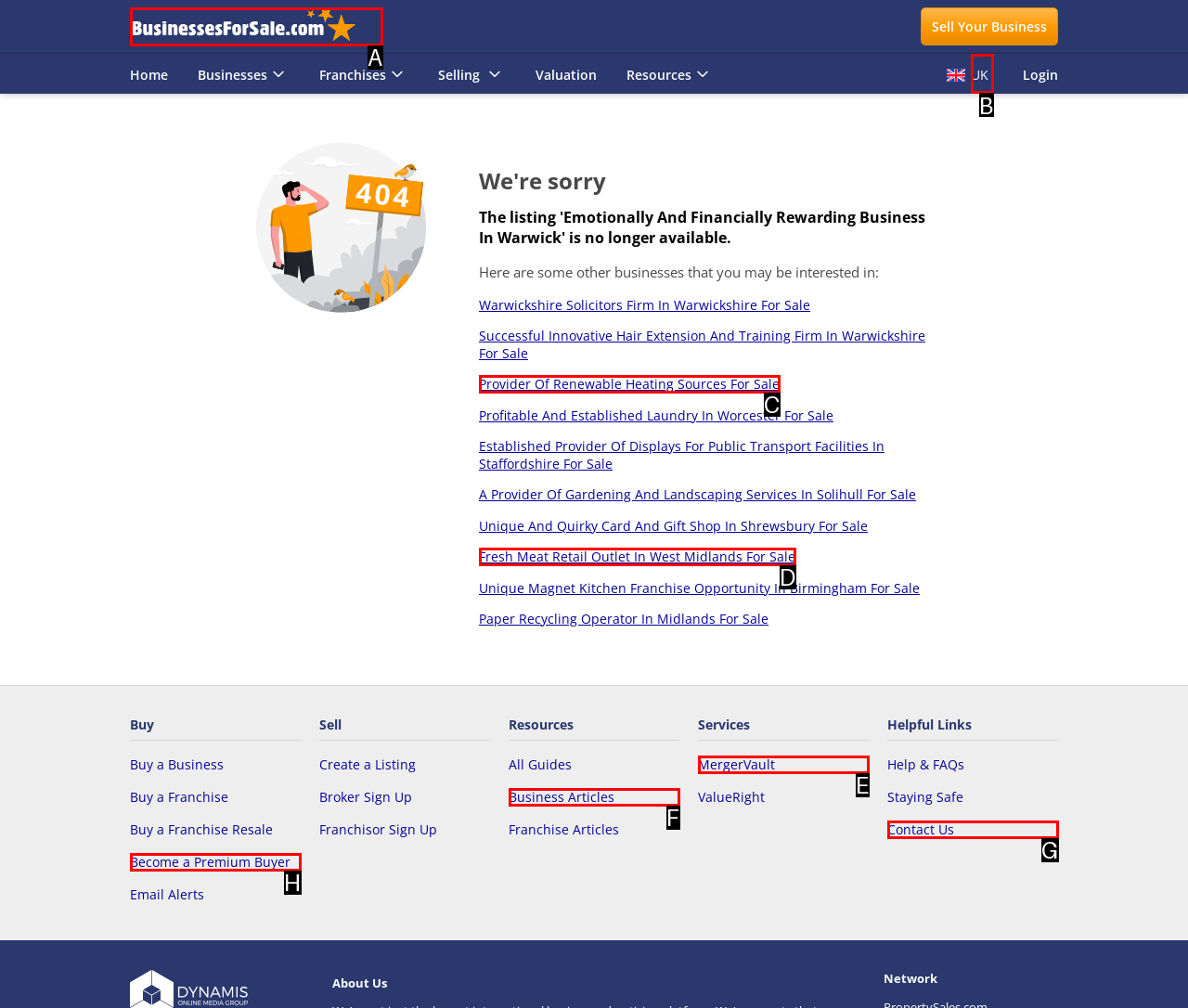Identify the HTML element that corresponds to the following description: Become a Premium Buyer. Provide the letter of the correct option from the presented choices.

H